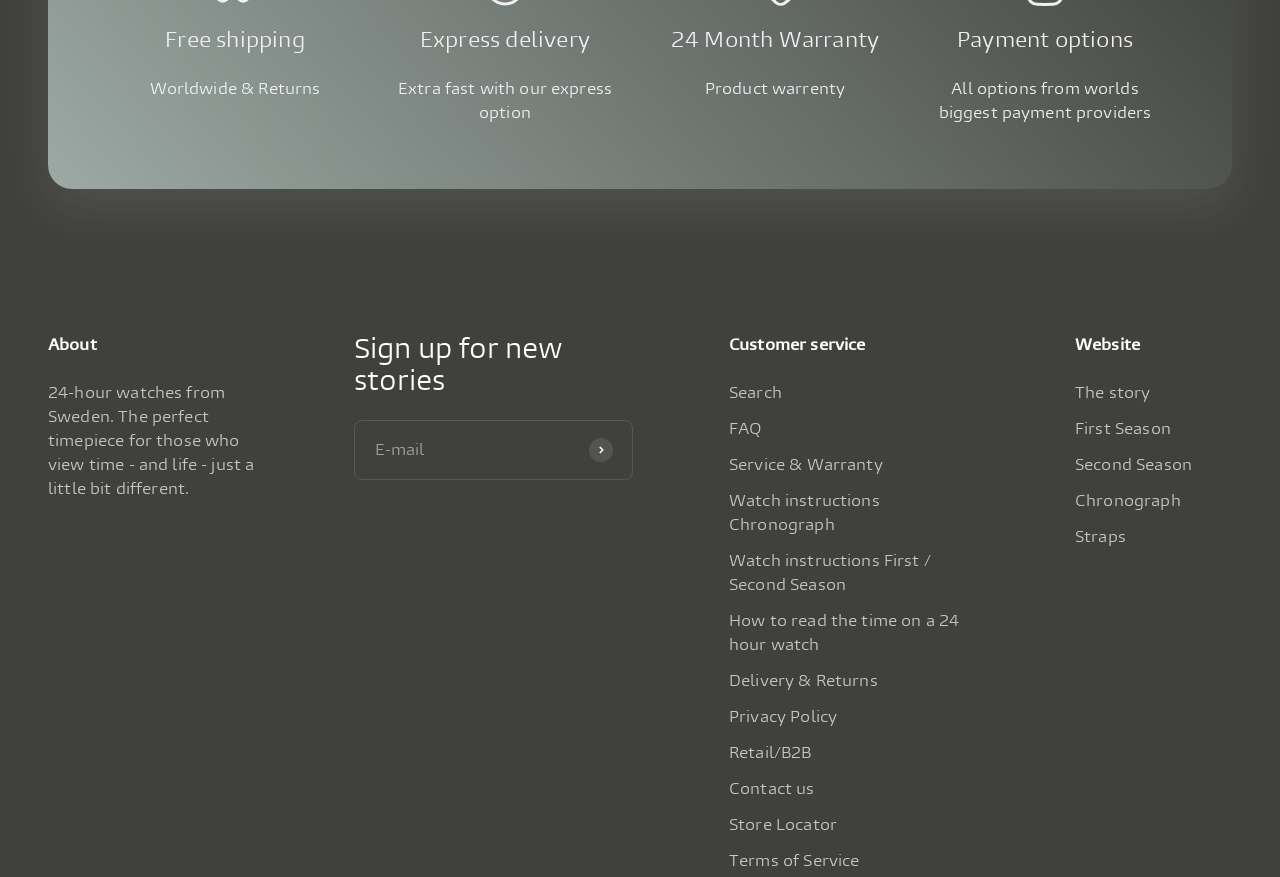Please indicate the bounding box coordinates of the element's region to be clicked to achieve the instruction: "Read Transtelco Holding Inc. article". Provide the coordinates as four float numbers between 0 and 1, i.e., [left, top, right, bottom].

None